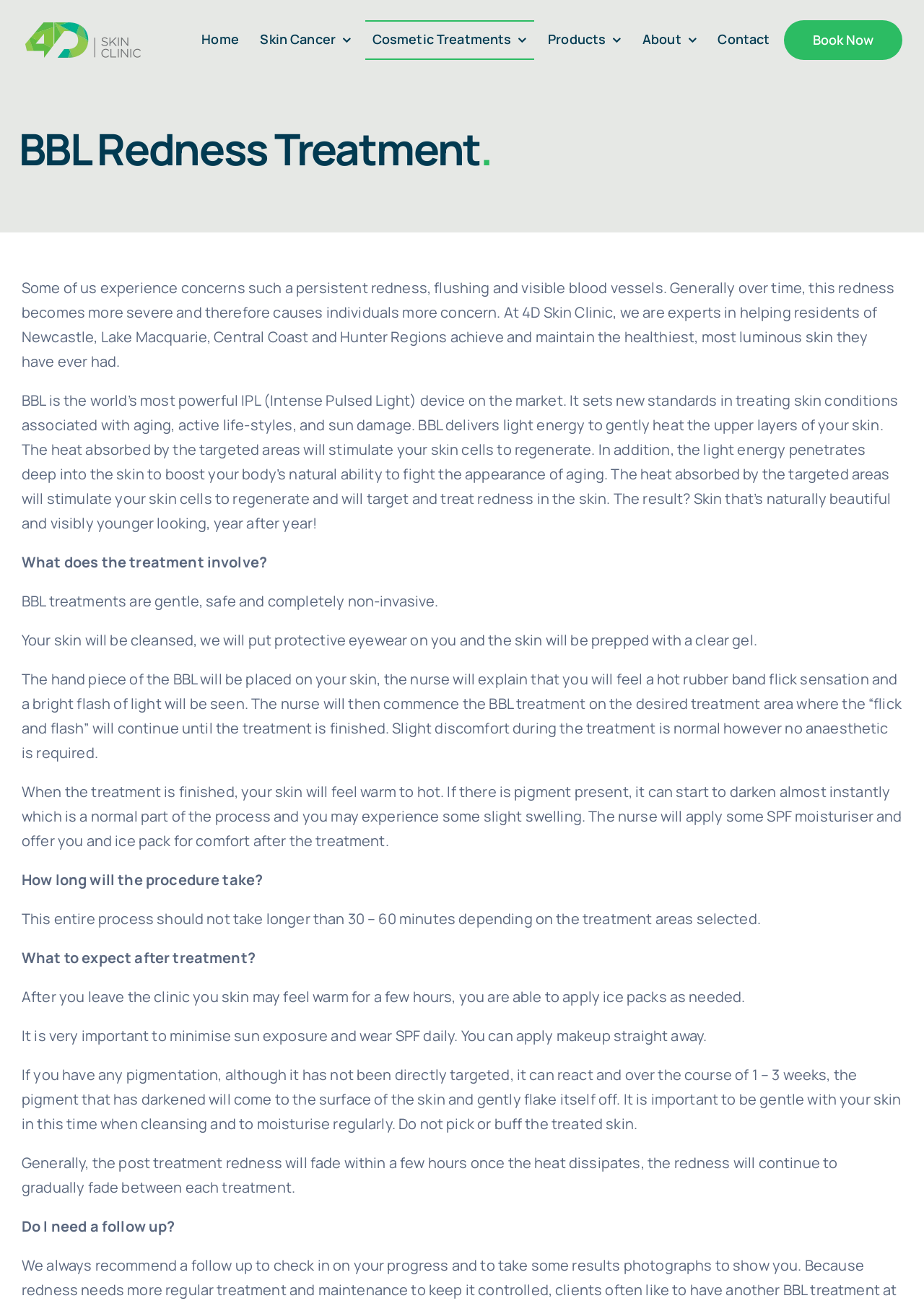What is the name of the skin clinic?
Based on the image, respond with a single word or phrase.

4D Skin Clinic